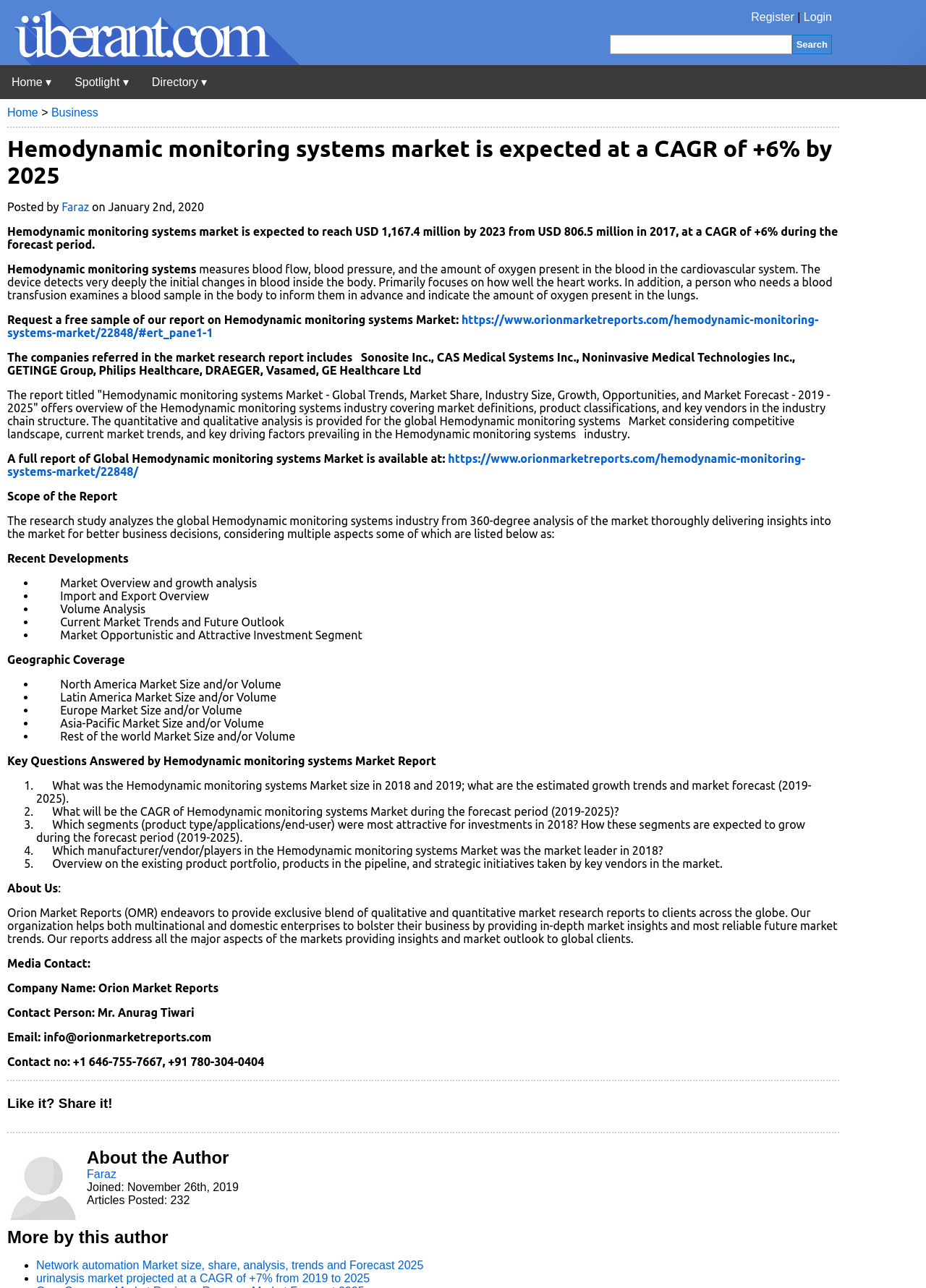Indicate the bounding box coordinates of the element that needs to be clicked to satisfy the following instruction: "Login". The coordinates should be four float numbers between 0 and 1, i.e., [left, top, right, bottom].

[0.868, 0.008, 0.898, 0.018]